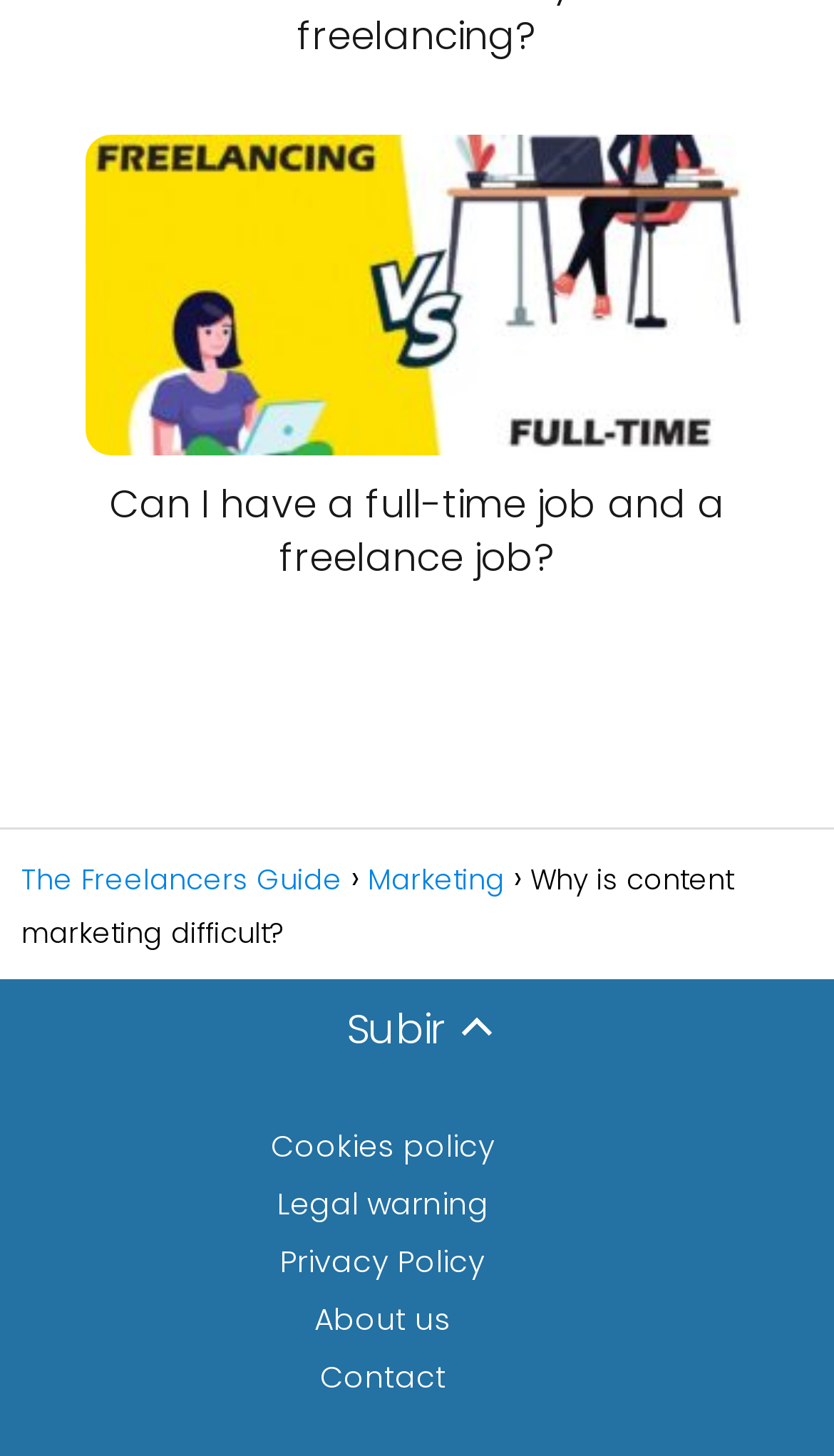Using the format (top-left x, top-left y, bottom-right x, bottom-right y), and given the element description, identify the bounding box coordinates within the screenshot: Contact

[0.383, 0.931, 0.535, 0.961]